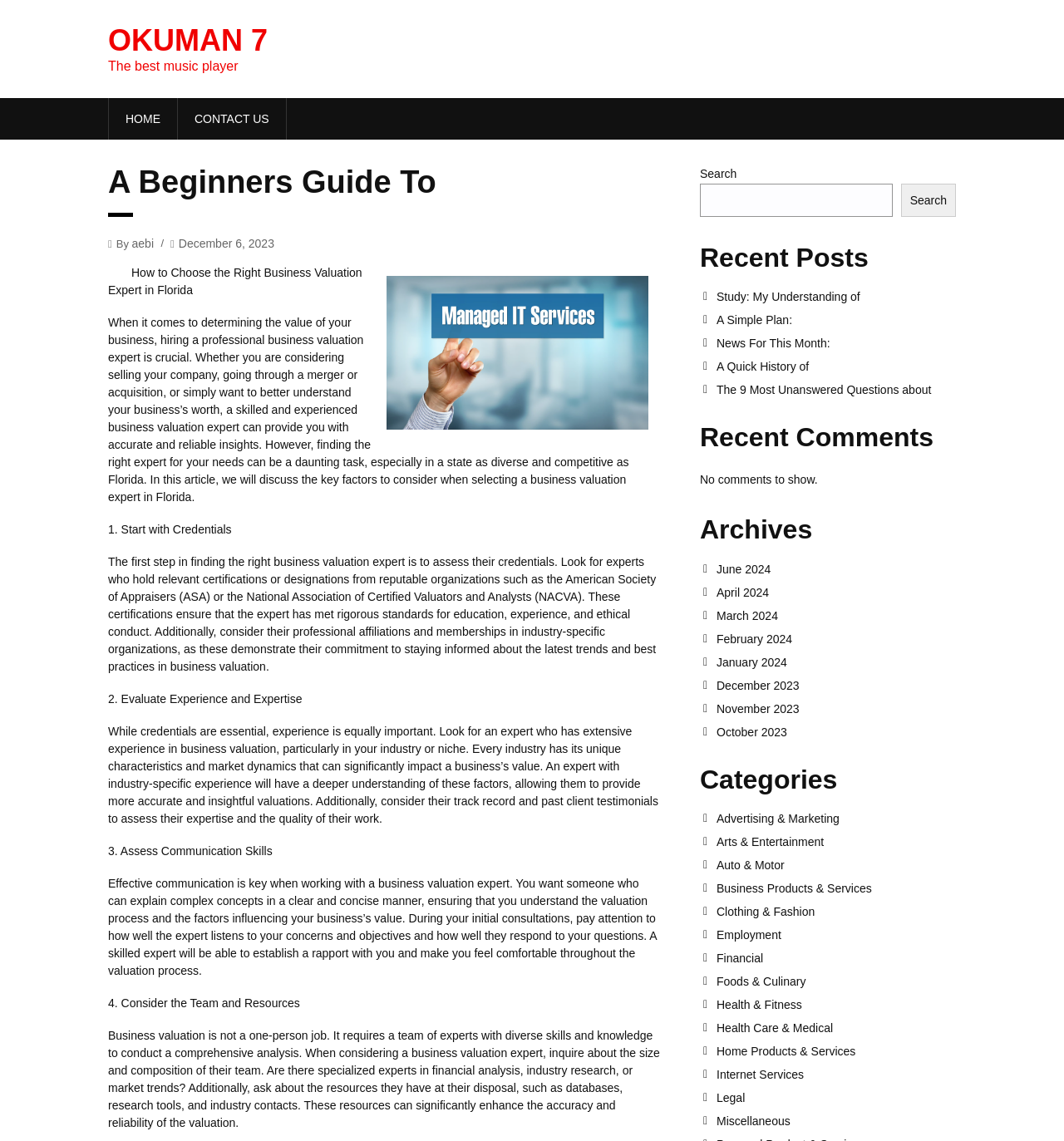How many links are there in the header section?
Please analyze the image and answer the question with as much detail as possible.

The header section contains links 'OKUMAN 7', 'HOME', and 'CONTACT US', which are identified by their element types as links and their bounding box coordinates indicating they are located in the top section of the webpage.